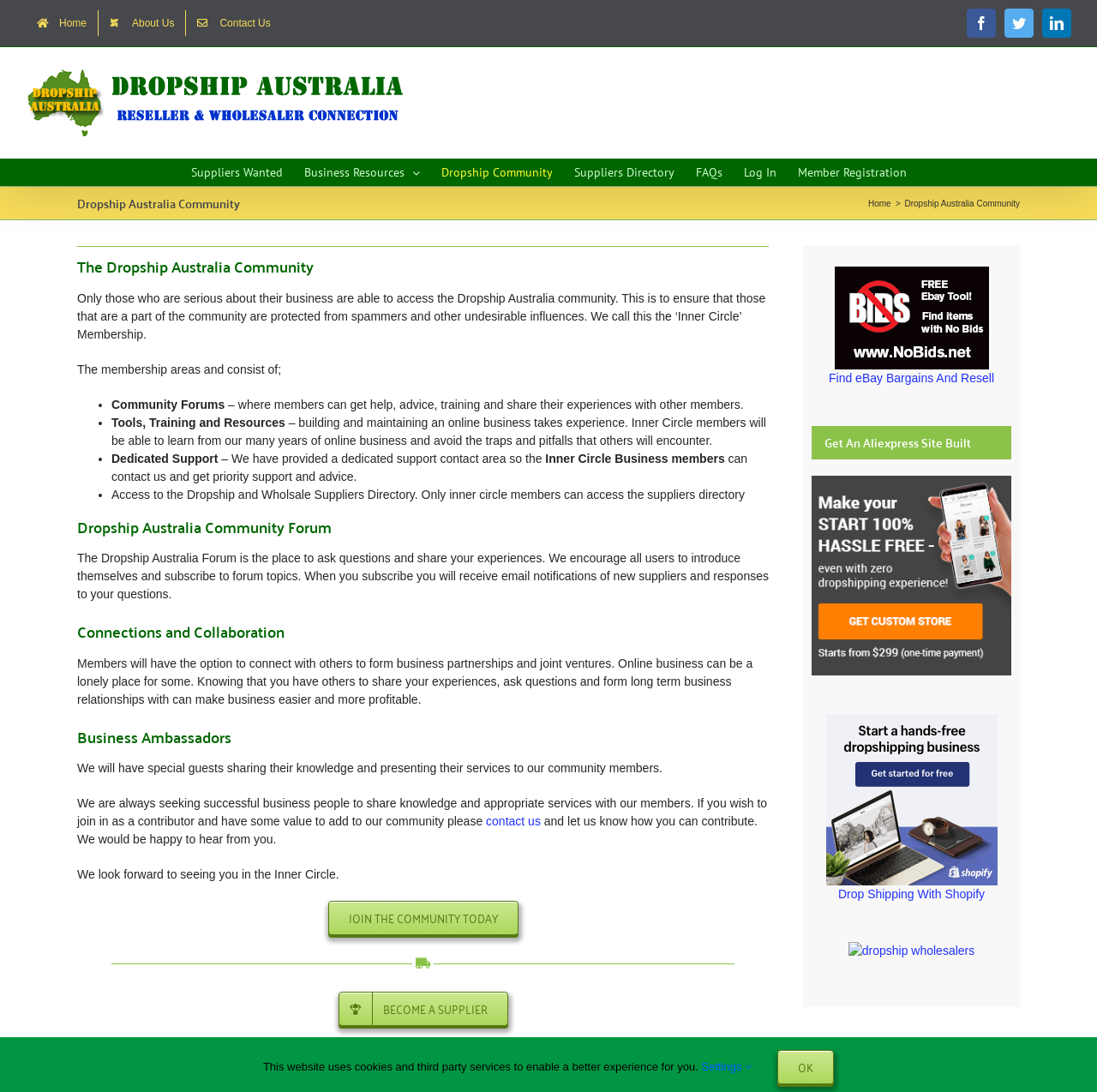Answer this question in one word or a short phrase: How can I connect with other business owners in the community?

Through the community forums